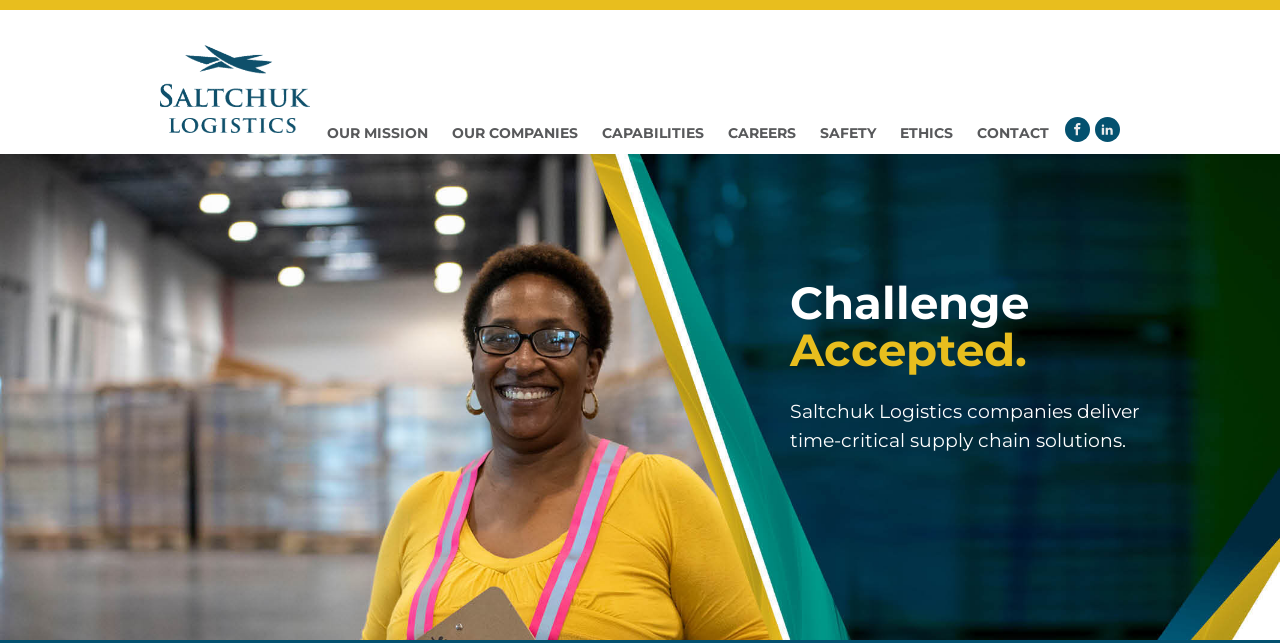Refer to the screenshot and give an in-depth answer to this question: What kind of solutions do Saltchuk Logistics companies deliver?

The type of solutions delivered by Saltchuk Logistics companies is obtained from the static text at the middle of the webpage, which states 'Saltchuk Logistics companies deliver time-critical supply chain solutions'.